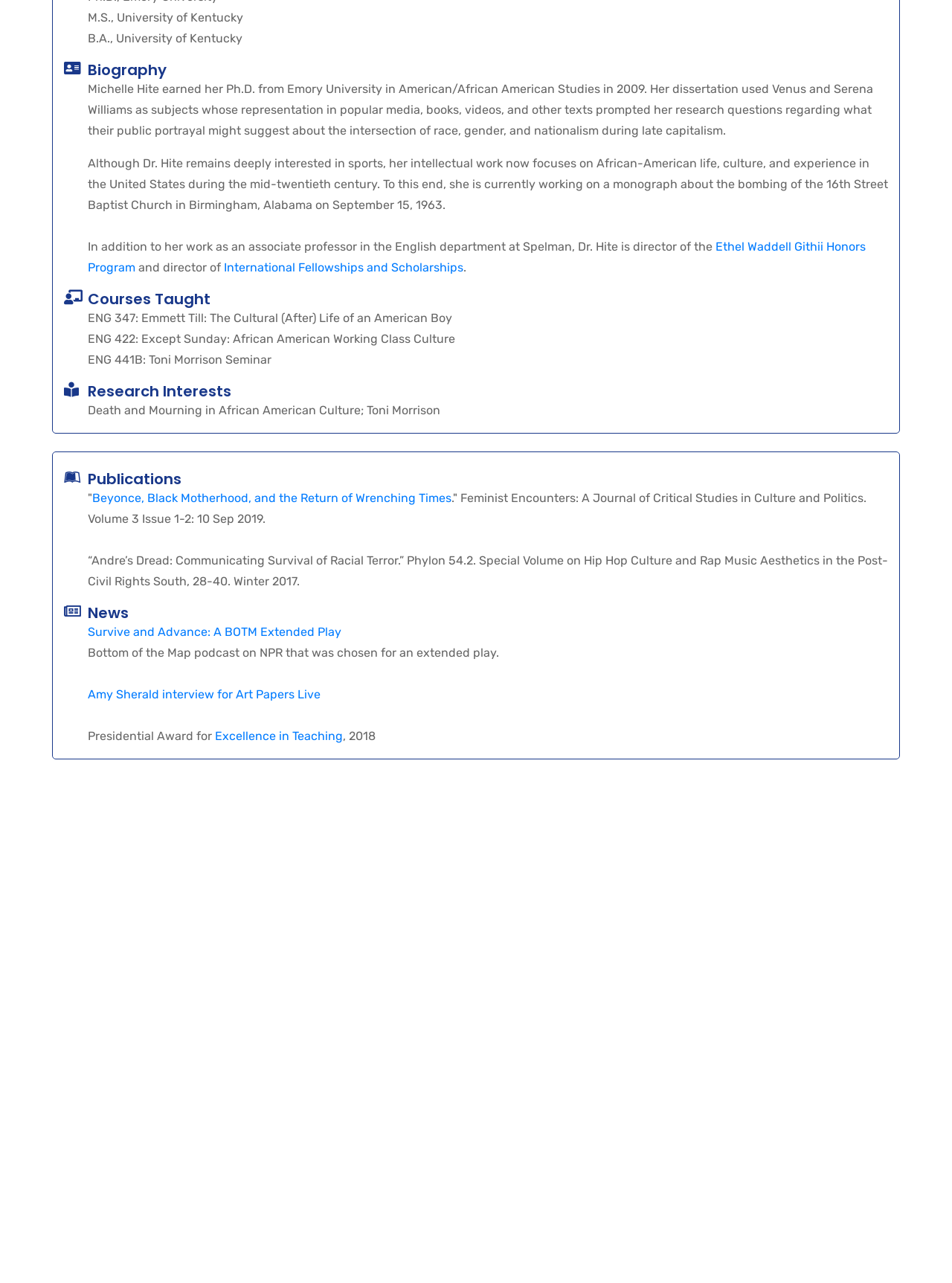Please find the bounding box coordinates in the format (top-left x, top-left y, bottom-right x, bottom-right y) for the given element description. Ensure the coordinates are floating point numbers between 0 and 1. Description: title="YouTube"

[0.823, 0.745, 0.854, 0.769]